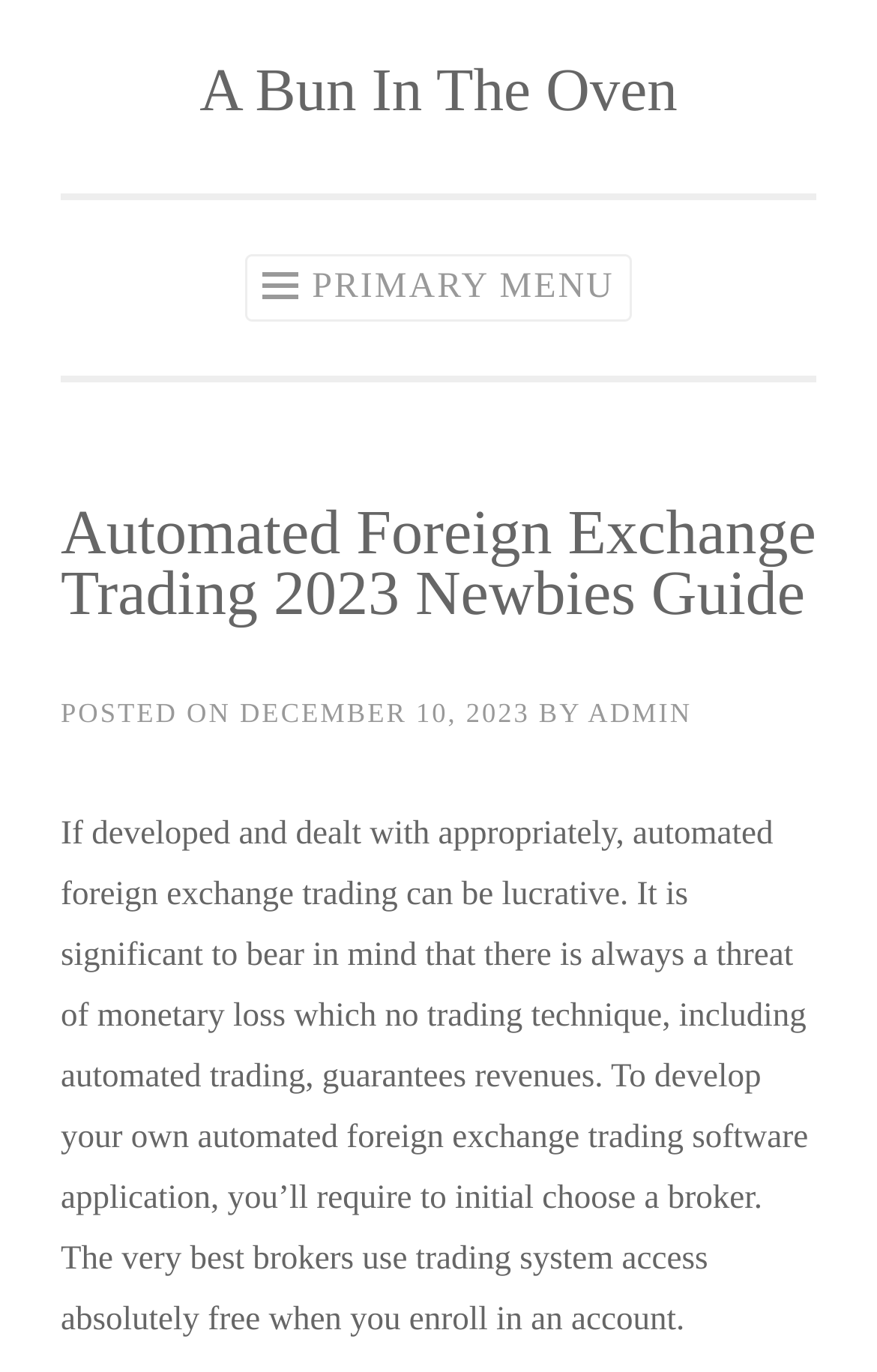Please provide a detailed answer to the question below by examining the image:
What is the date of the latest article?

I found the date of the latest article by looking at the 'POSTED ON' section, which is located below the main heading. The date is mentioned as a link, 'DECEMBER 10, 2023', next to the 'POSTED ON' text.